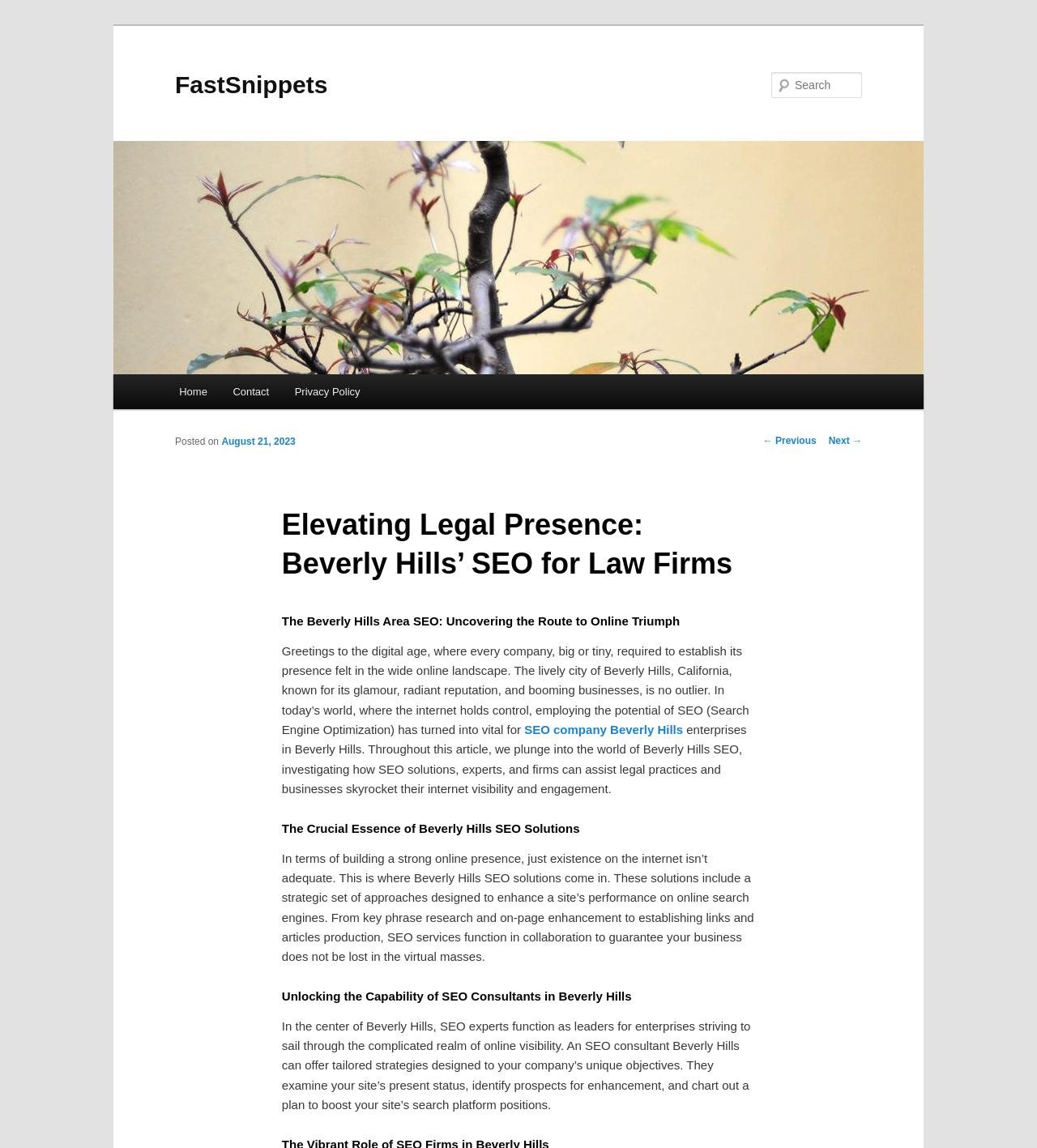Highlight the bounding box coordinates of the element you need to click to perform the following instruction: "Read the previous post."

[0.736, 0.379, 0.787, 0.389]